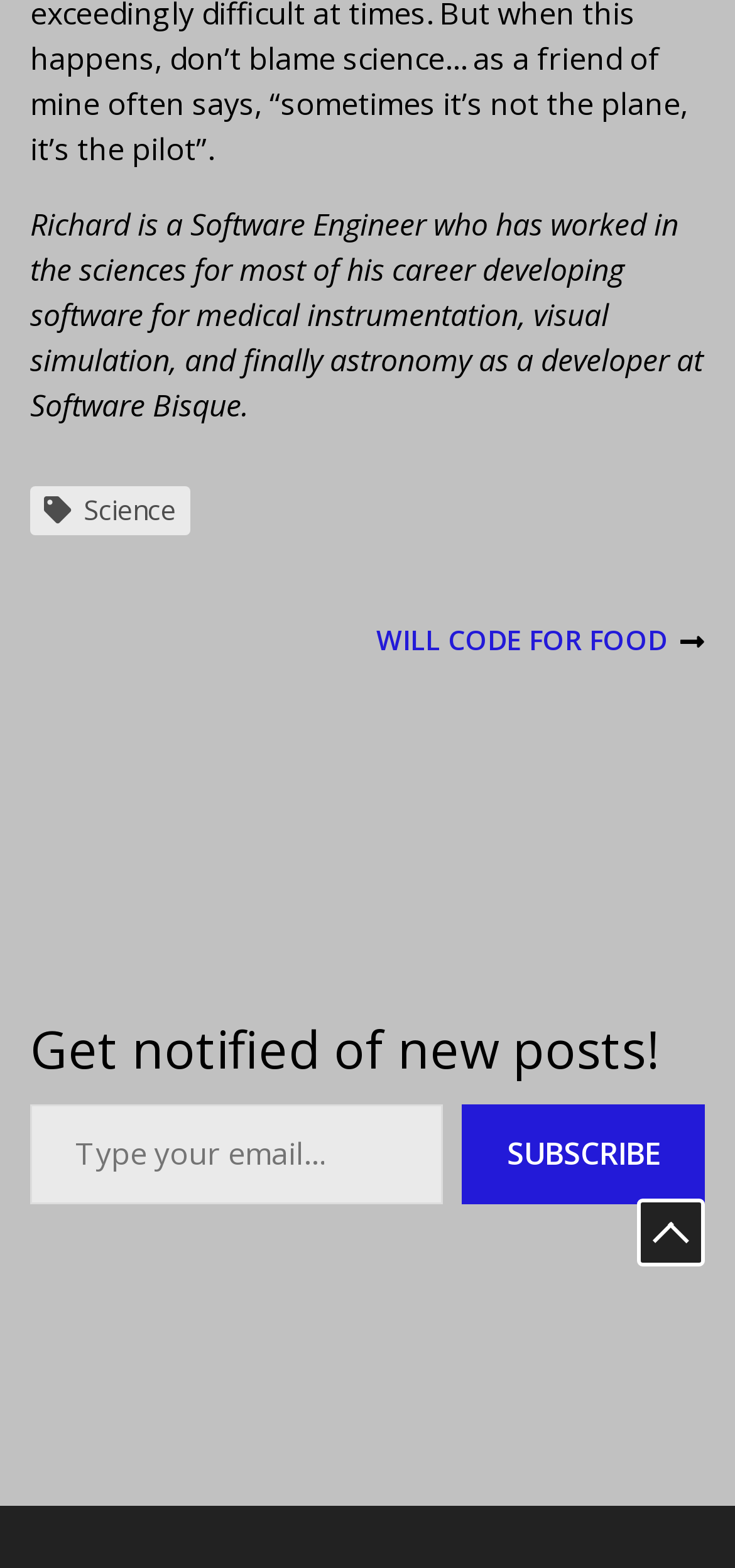Given the element description, predict the bounding box coordinates in the format (top-left x, top-left y, bottom-right x, bottom-right y), using floating point numbers between 0 and 1: Next postWill Code for Food

[0.512, 0.4, 0.959, 0.419]